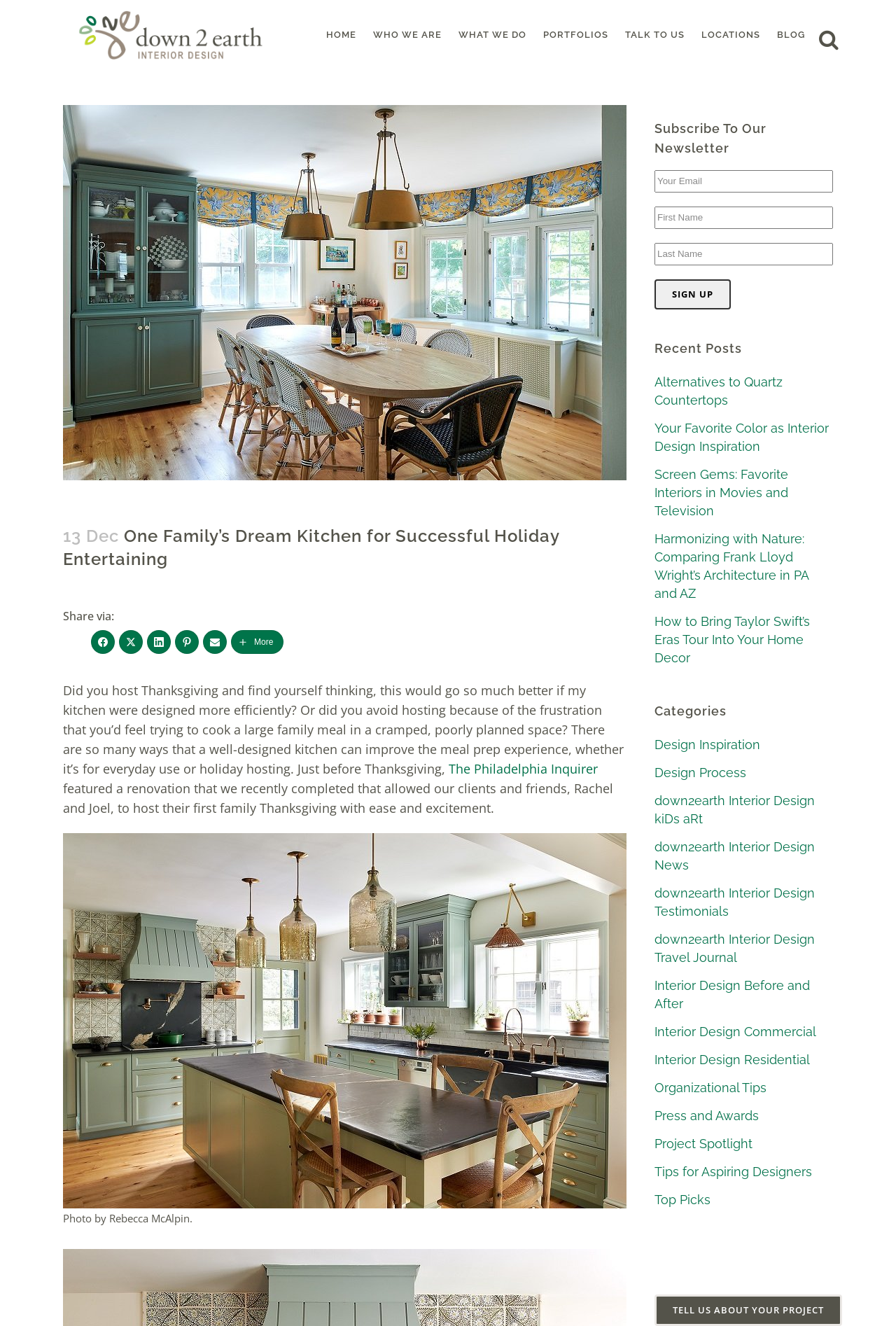Specify the bounding box coordinates of the element's area that should be clicked to execute the given instruction: "Share on Facebook". The coordinates should be four float numbers between 0 and 1, i.e., [left, top, right, bottom].

[0.102, 0.475, 0.128, 0.493]